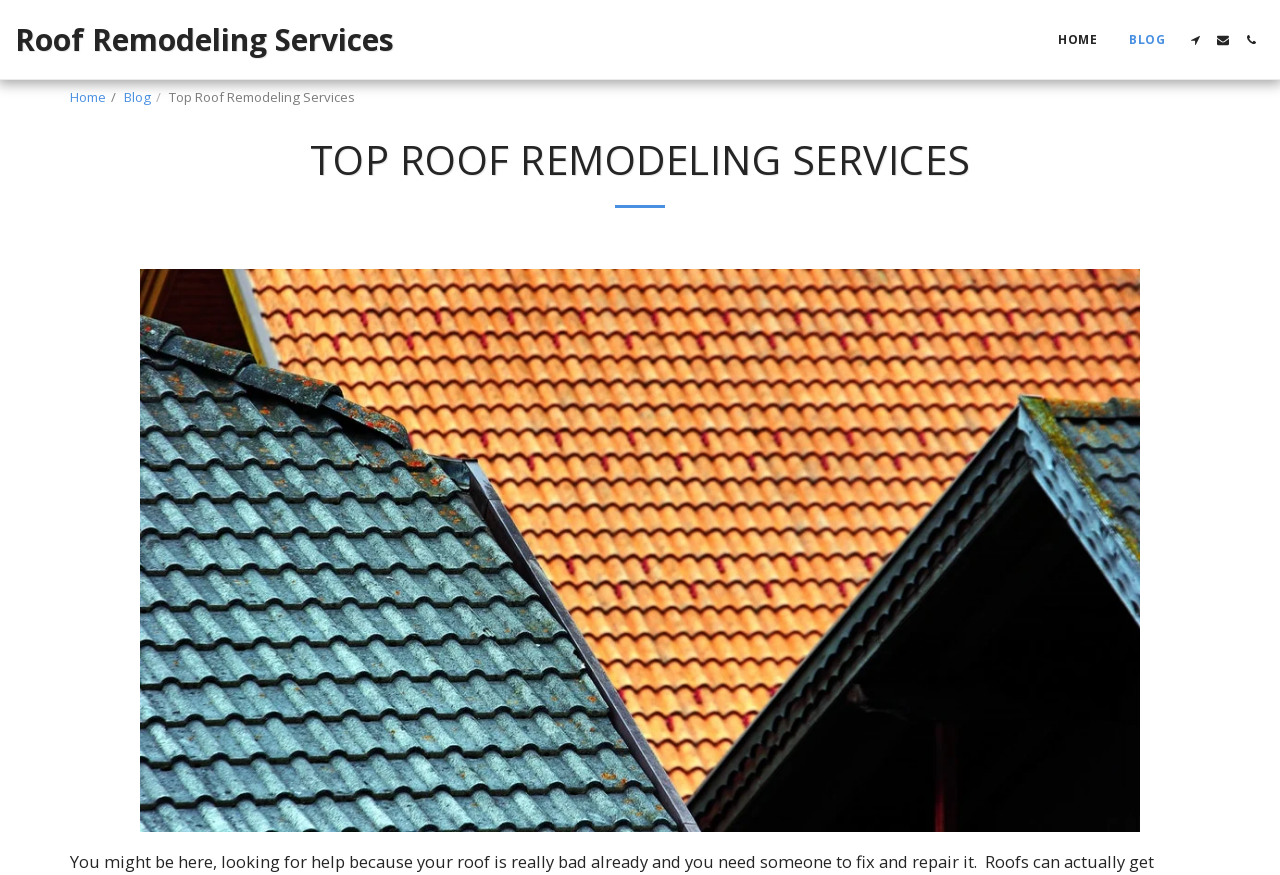Locate the bounding box coordinates of the clickable area needed to fulfill the instruction: "view the top roof remodeling services".

[0.055, 0.154, 0.945, 0.212]